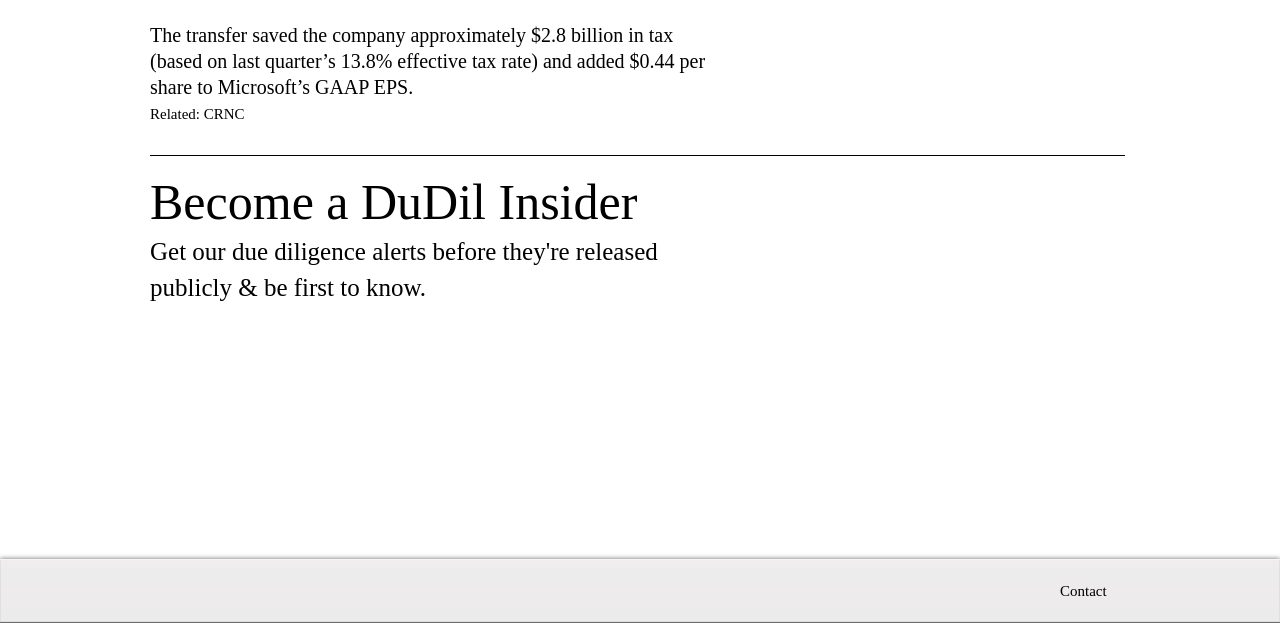What is the contact information section labeled as?
Carefully analyze the image and provide a thorough answer to the question.

The answer can be found in the heading element 'Contact' and the subsequent link element 'Contact'.